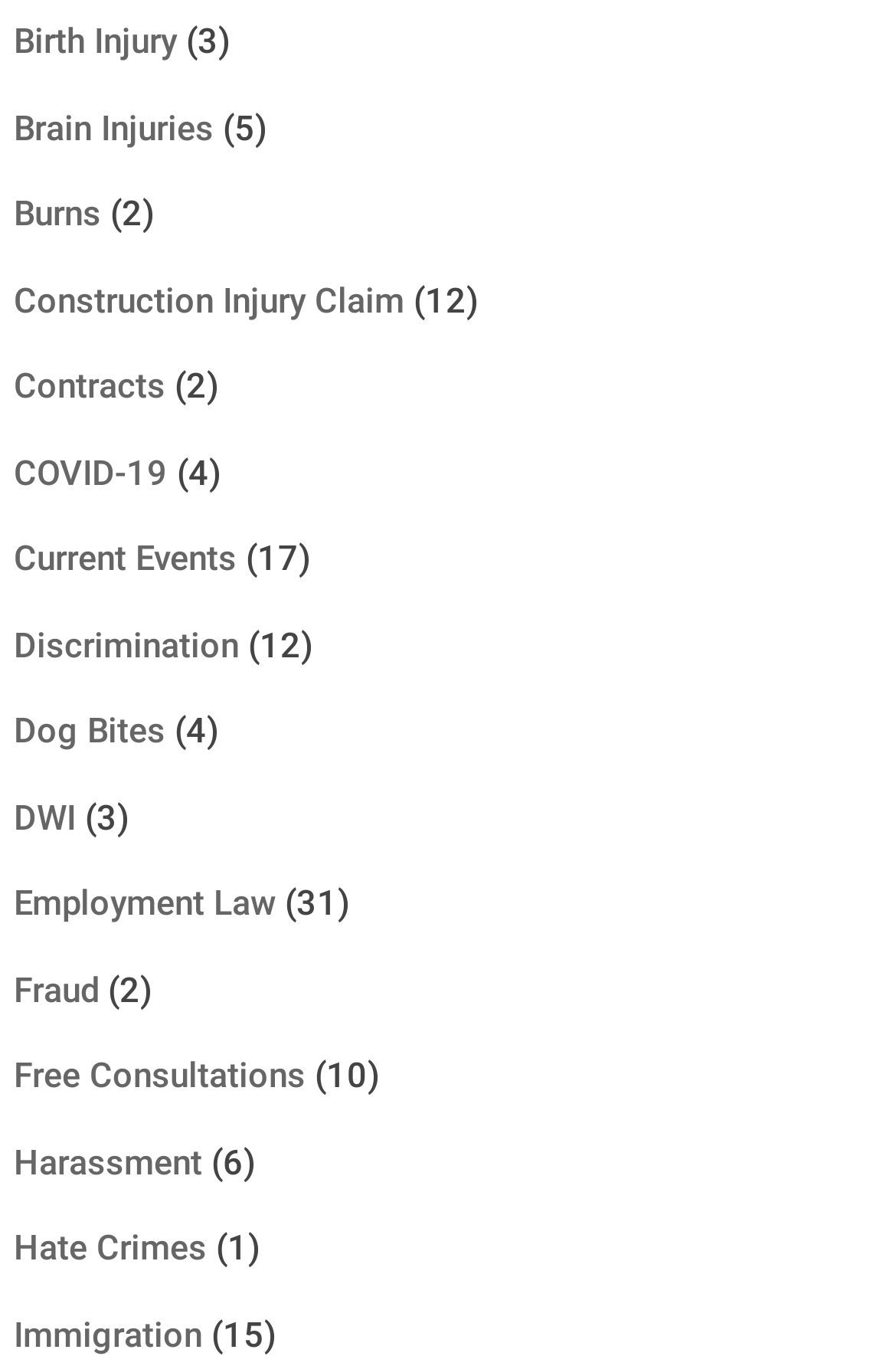Provide a single word or phrase answer to the question: 
What is the first link on the webpage?

Birth Injury